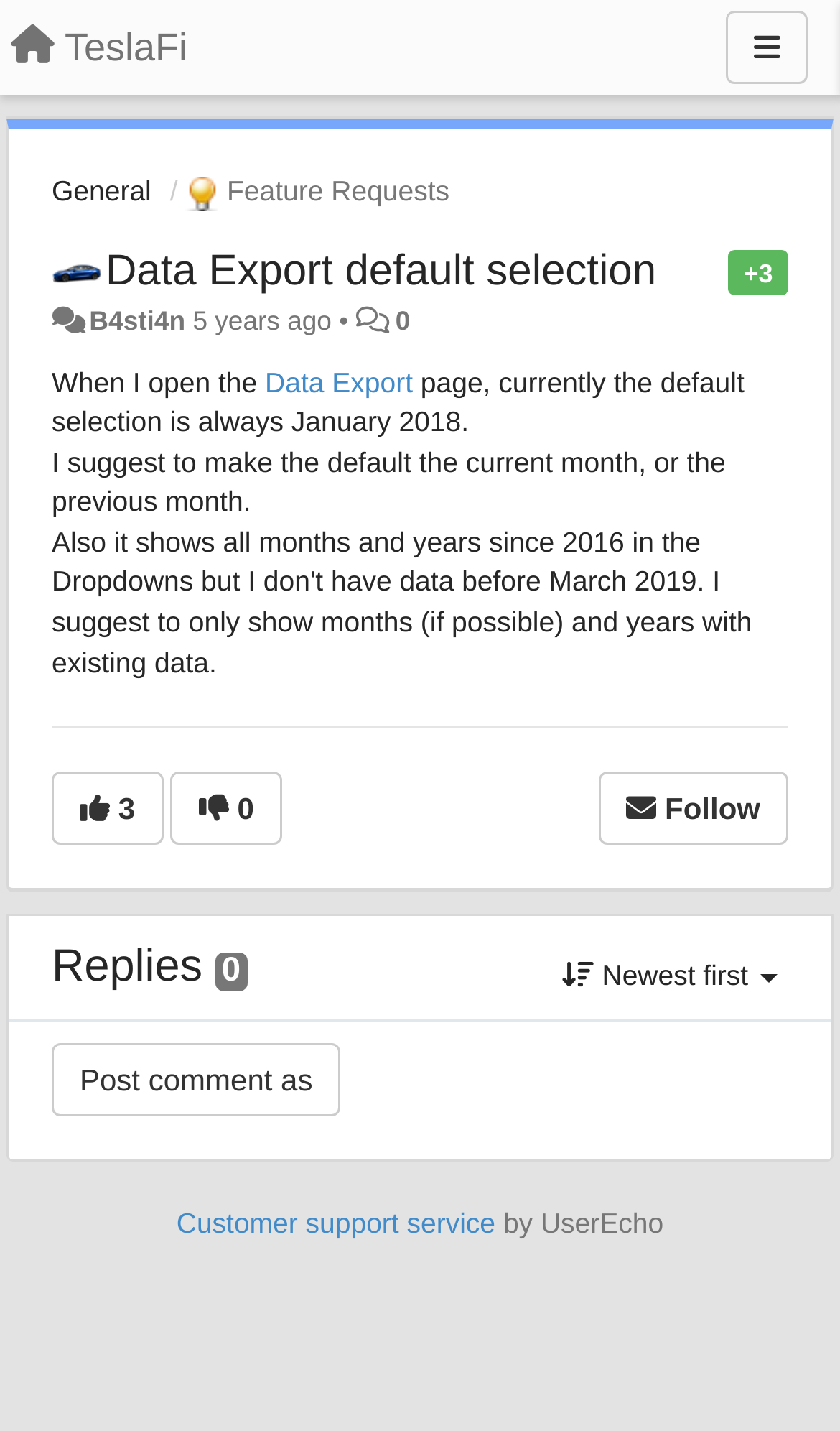Identify and provide the main heading of the webpage.

Data Export default selection